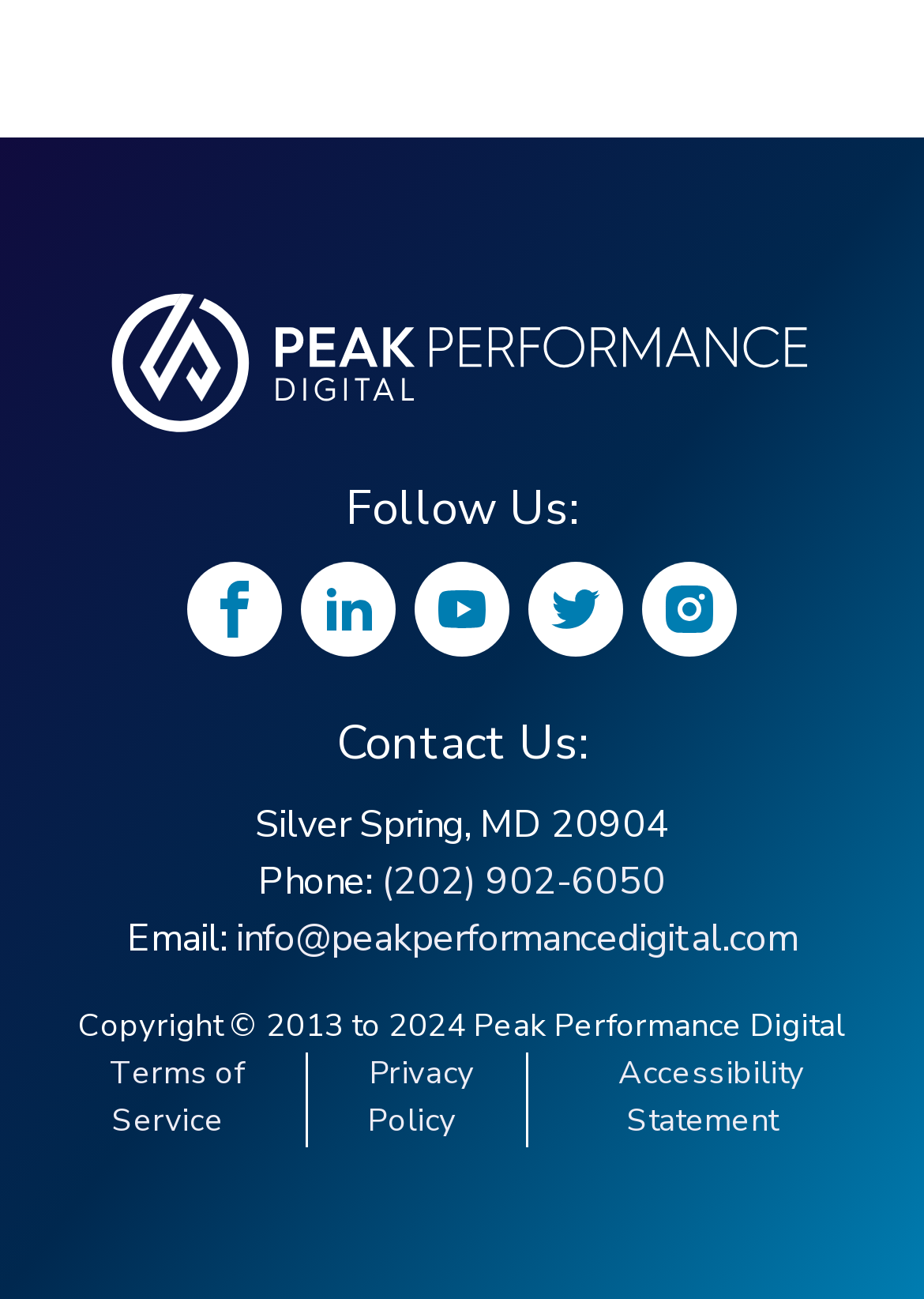Predict the bounding box of the UI element that fits this description: "parent_node: Email name="form_fields[email]" placeholder="Email"".

None